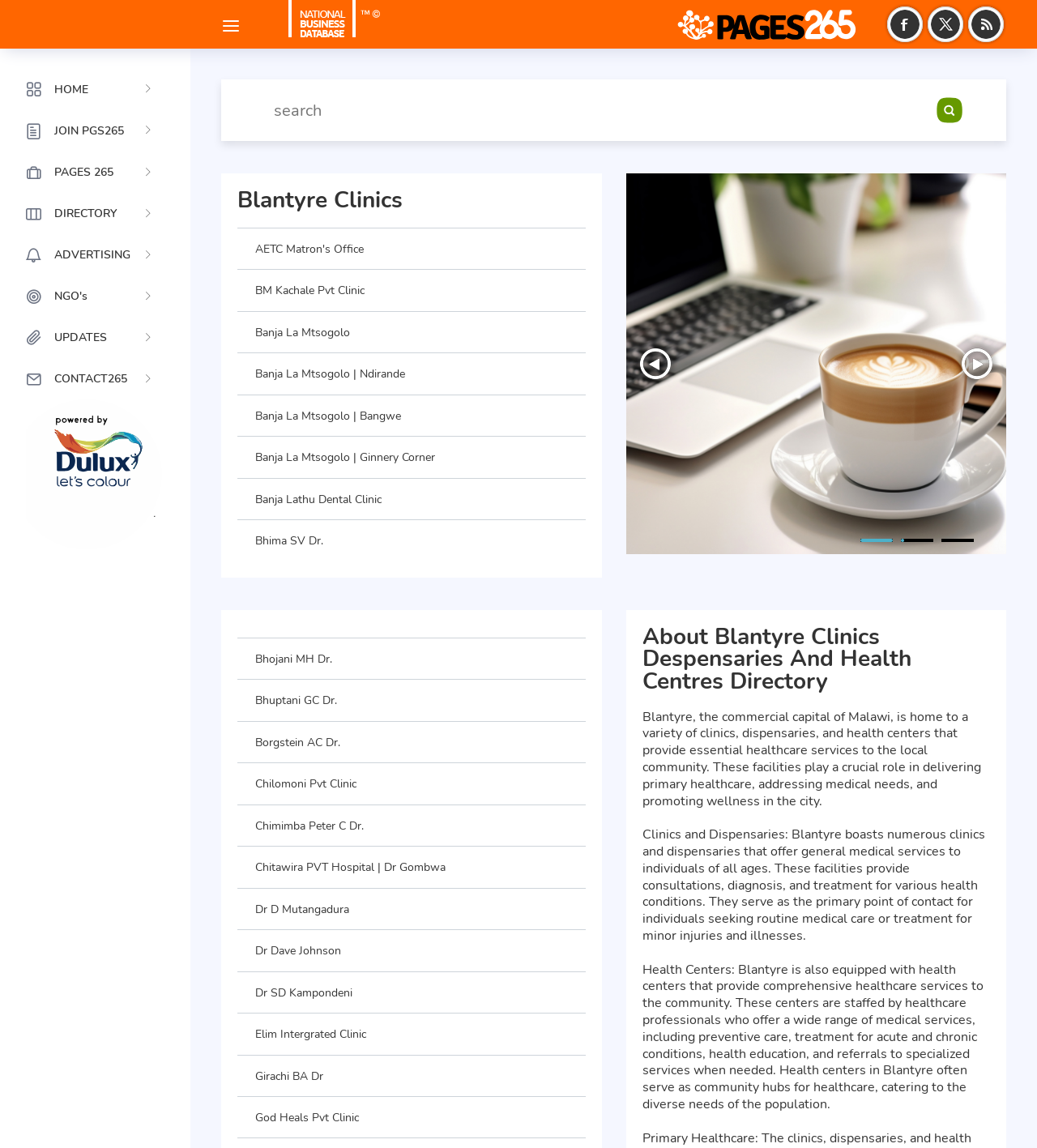What is the purpose of the search textbox?
Based on the image, answer the question with a single word or brief phrase.

To search clinics